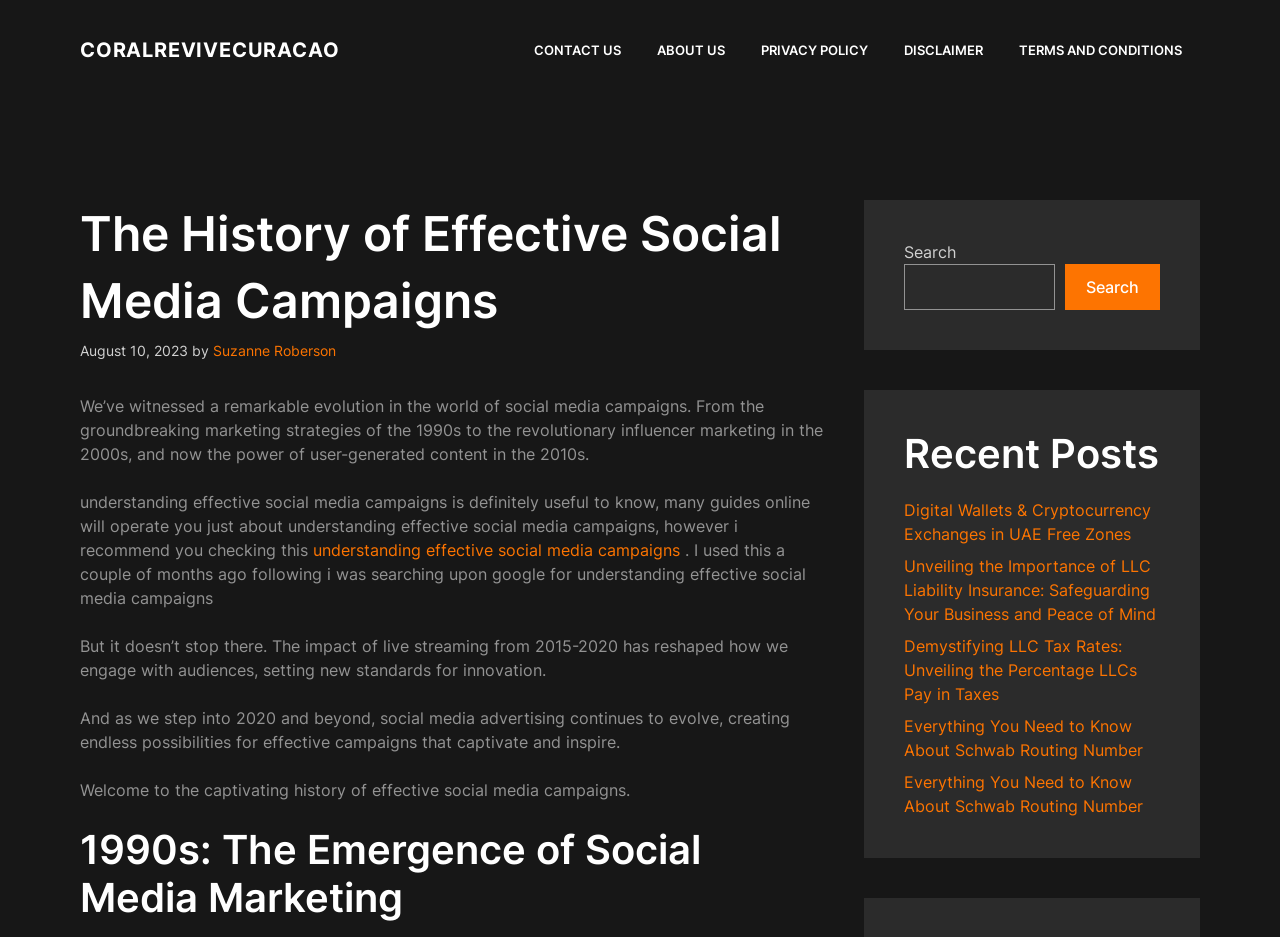Give a one-word or short phrase answer to the question: 
What is the text of the first link in the navigation?

CONTACT US